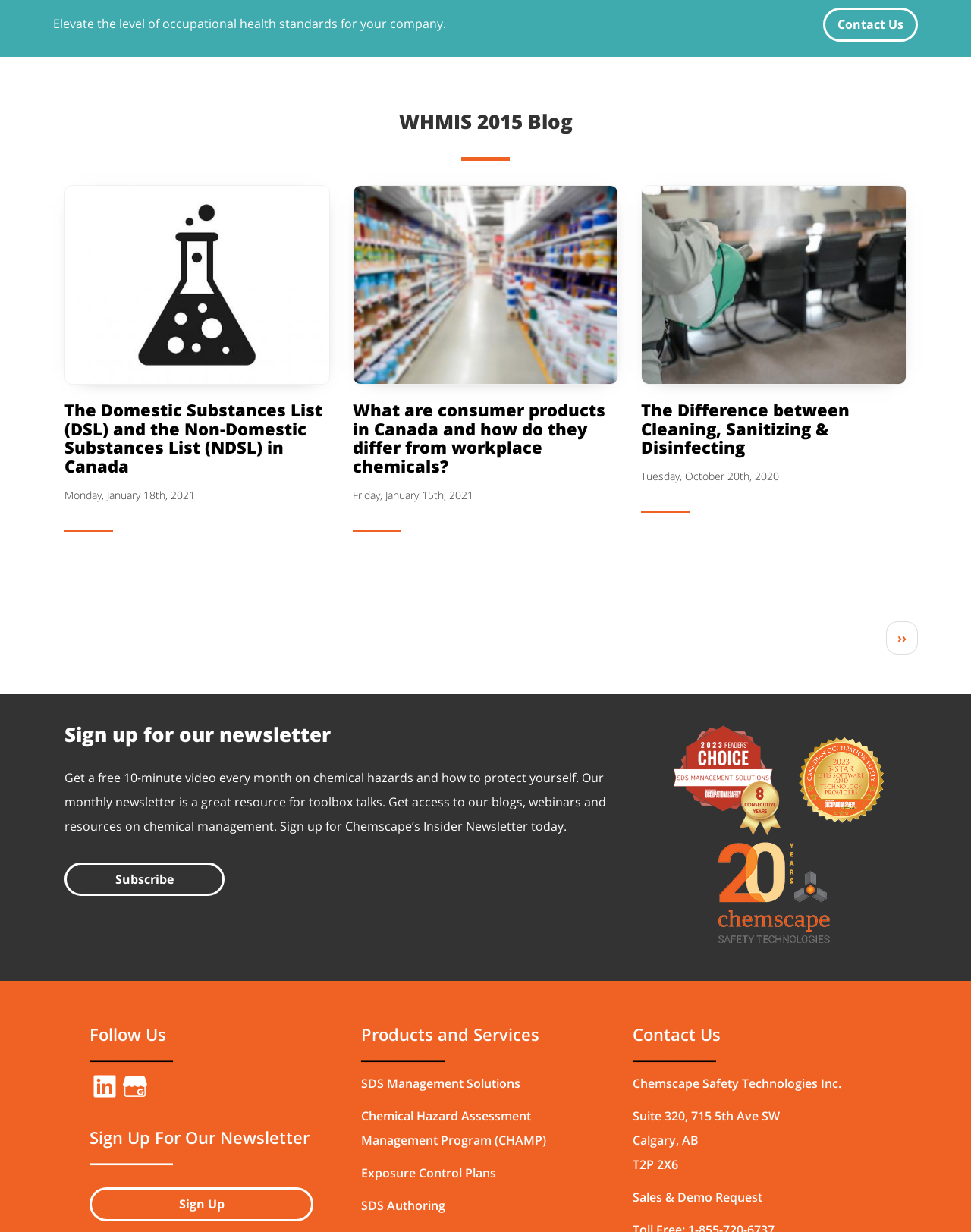Answer with a single word or phrase: 
What is the topic of the first blog post?

The Domestic Substances List (DSL) and the Non-Domestic Substances List (NDSL) in Canada